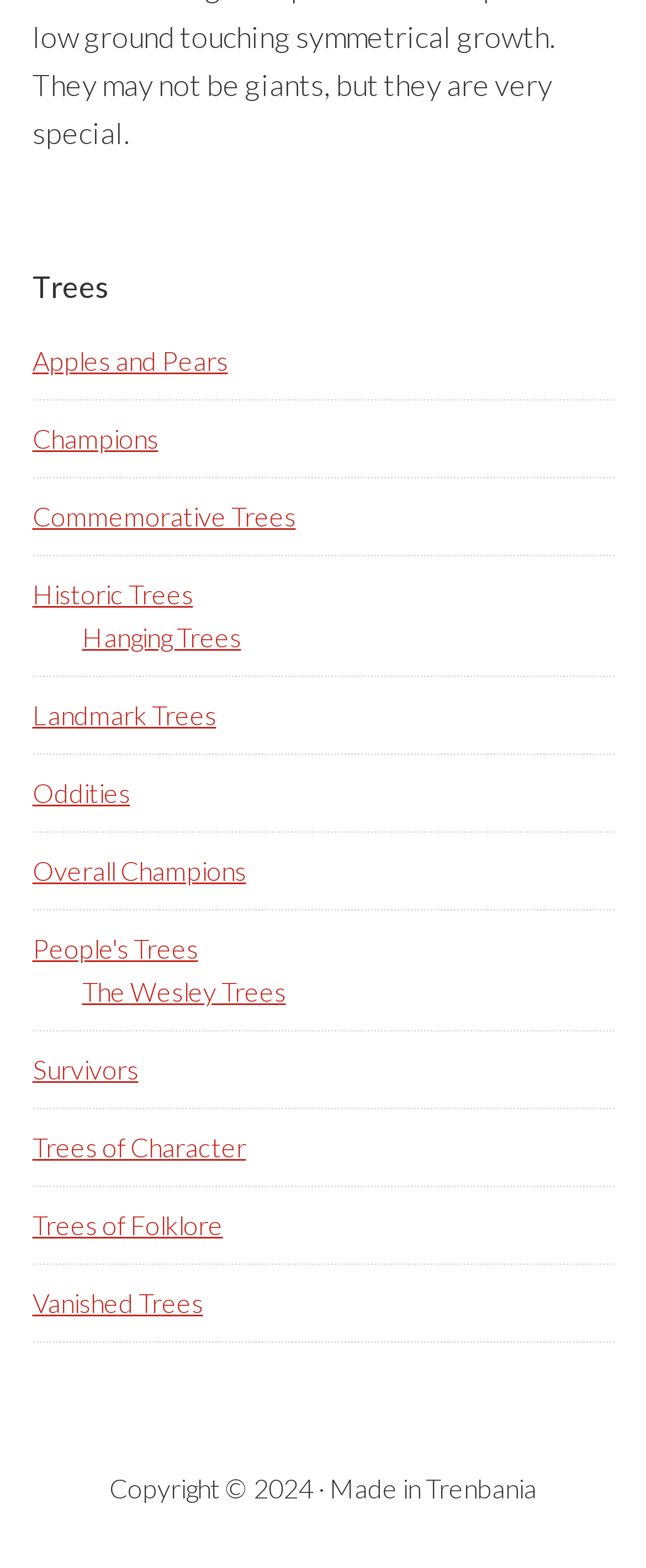Could you determine the bounding box coordinates of the clickable element to complete the instruction: "read about Vanished Trees"? Provide the coordinates as four float numbers between 0 and 1, i.e., [left, top, right, bottom].

[0.05, 0.82, 0.314, 0.841]